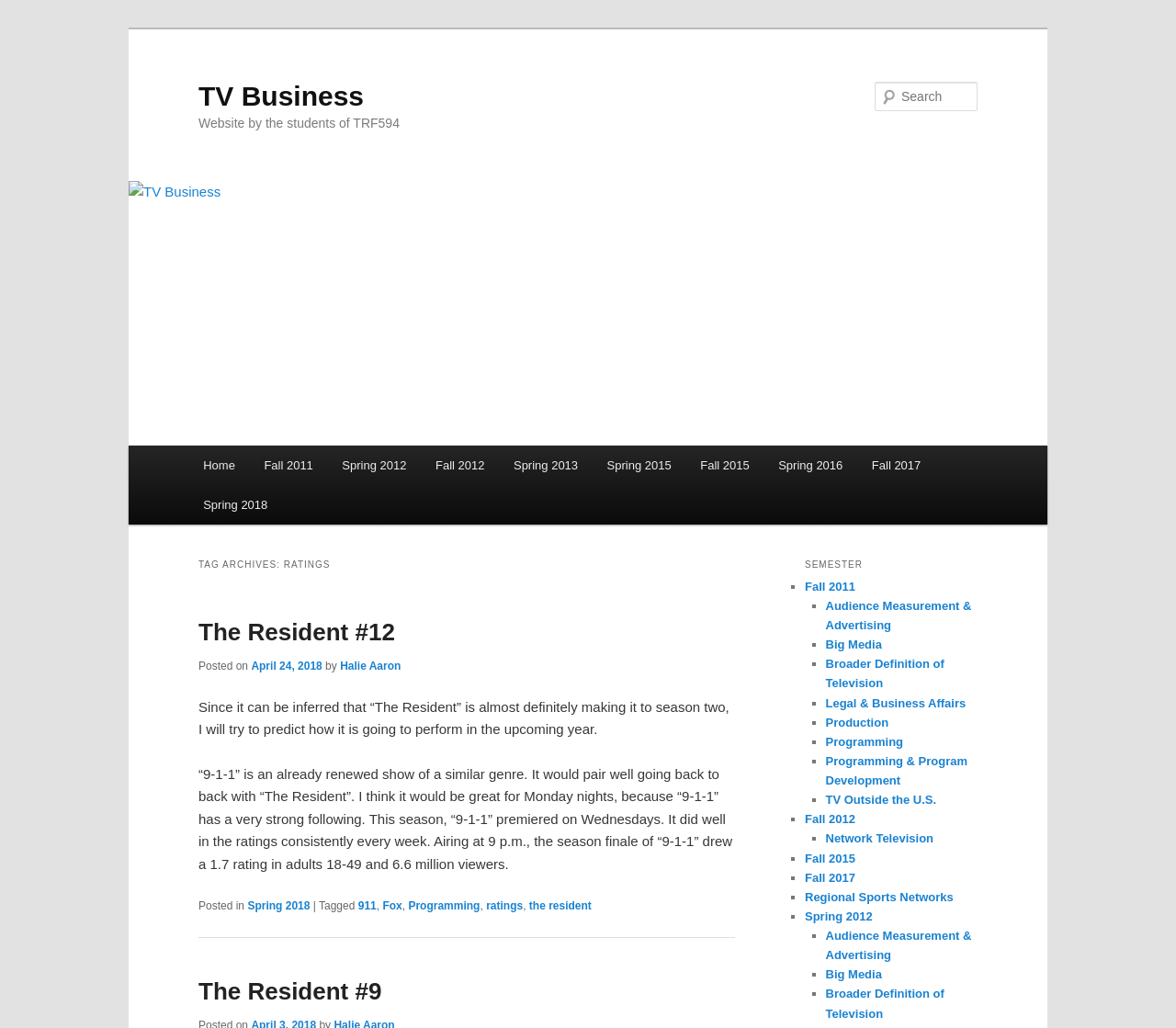Determine the bounding box coordinates of the clickable region to carry out the instruction: "Learn about Audience Measurement & Advertising".

[0.702, 0.583, 0.826, 0.615]